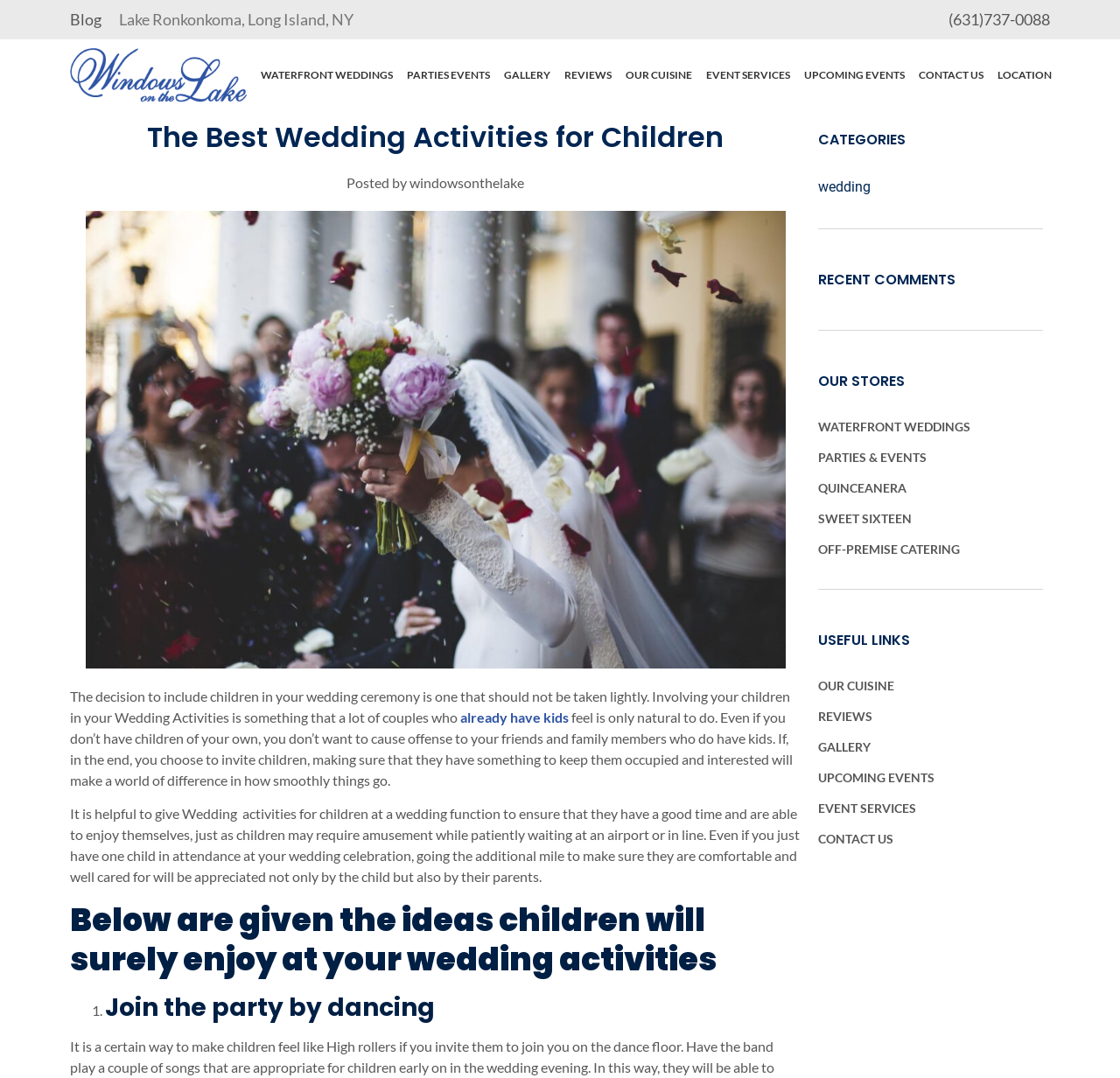What is the first idea for children to enjoy at a wedding?
Please provide a single word or phrase based on the screenshot.

Join the party by dancing